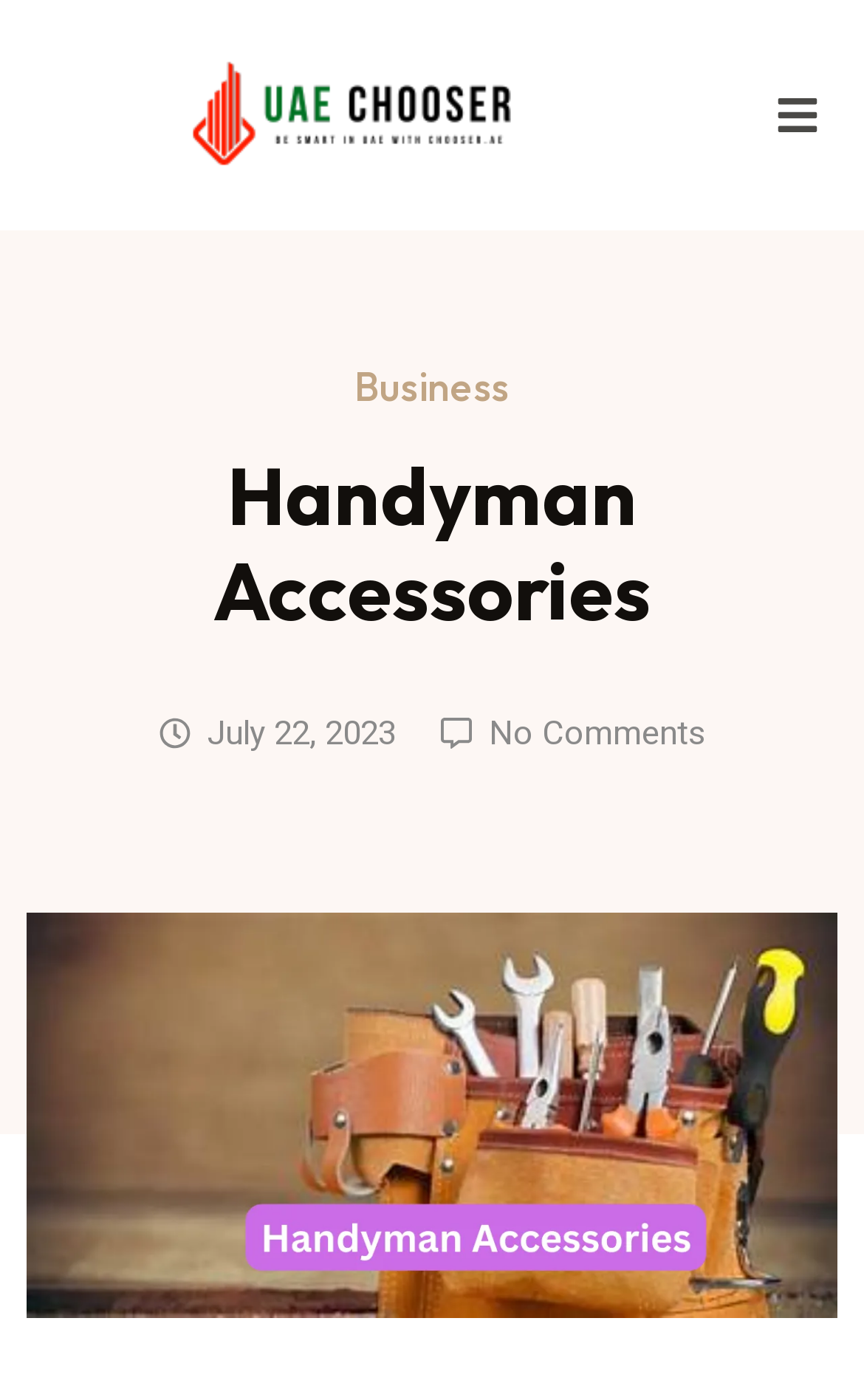What is the date of the article?
From the image, respond using a single word or phrase.

July 22, 2023